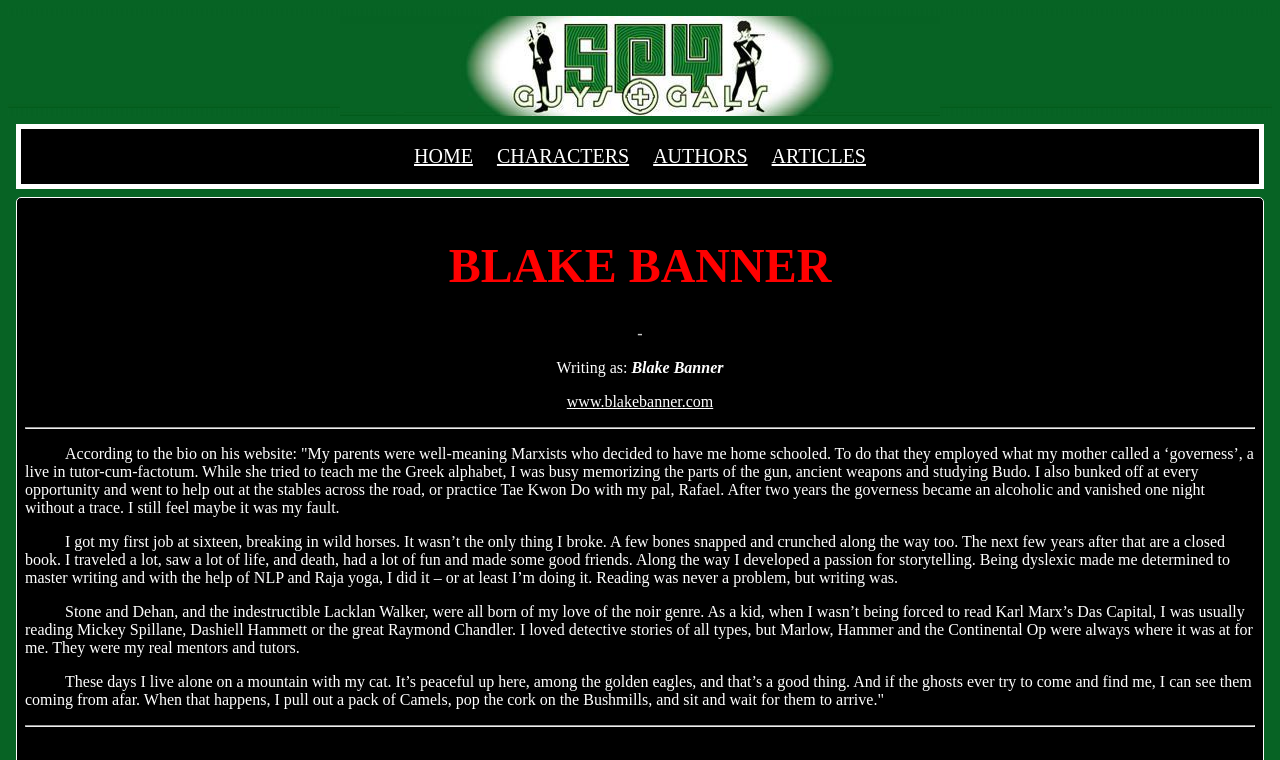Where does the author live? Look at the image and give a one-word or short phrase answer.

On a mountain